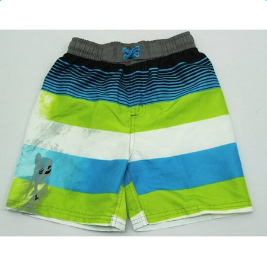Respond to the question below with a single word or phrase: What activities are the swim trunks suitable for?

Swimming and beach outings